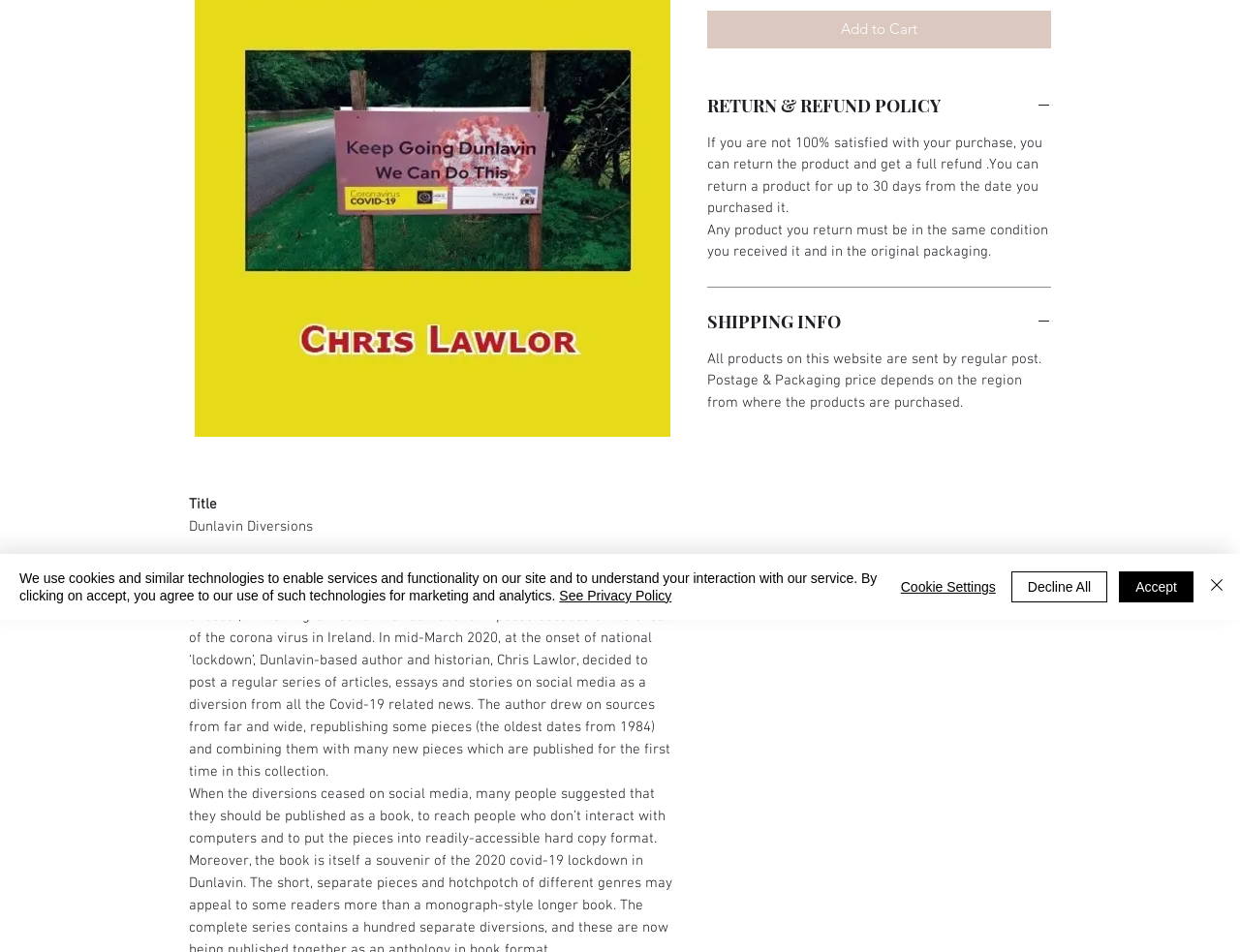Using the description: "Accept", identify the bounding box of the corresponding UI element in the screenshot.

[0.902, 0.6, 0.962, 0.633]